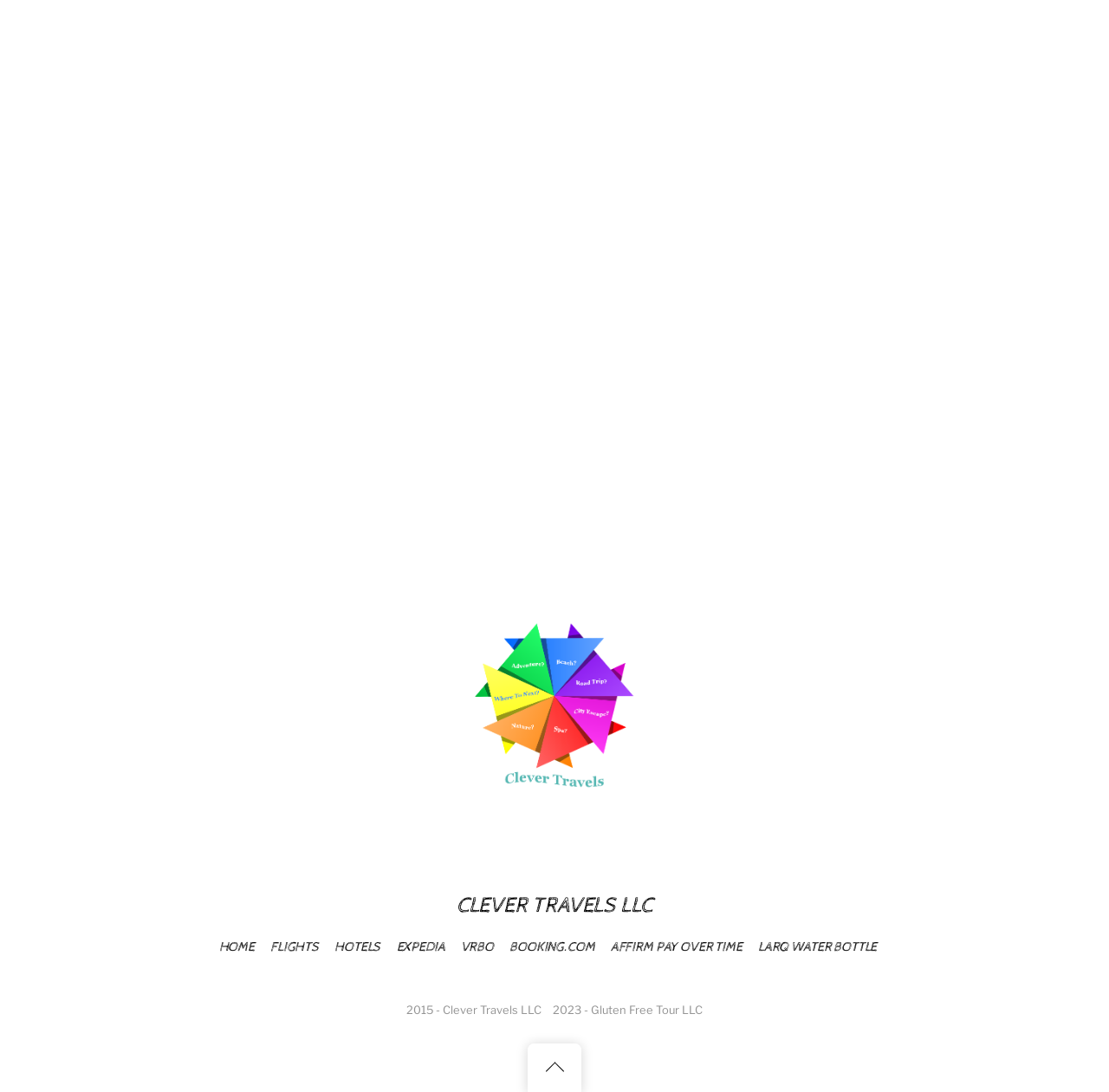Kindly determine the bounding box coordinates of the area that needs to be clicked to fulfill this instruction: "click on Back to top".

[0.476, 0.955, 0.524, 1.0]